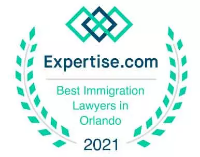Answer the following in one word or a short phrase: 
What is the name of the awarding body?

Expertise.com